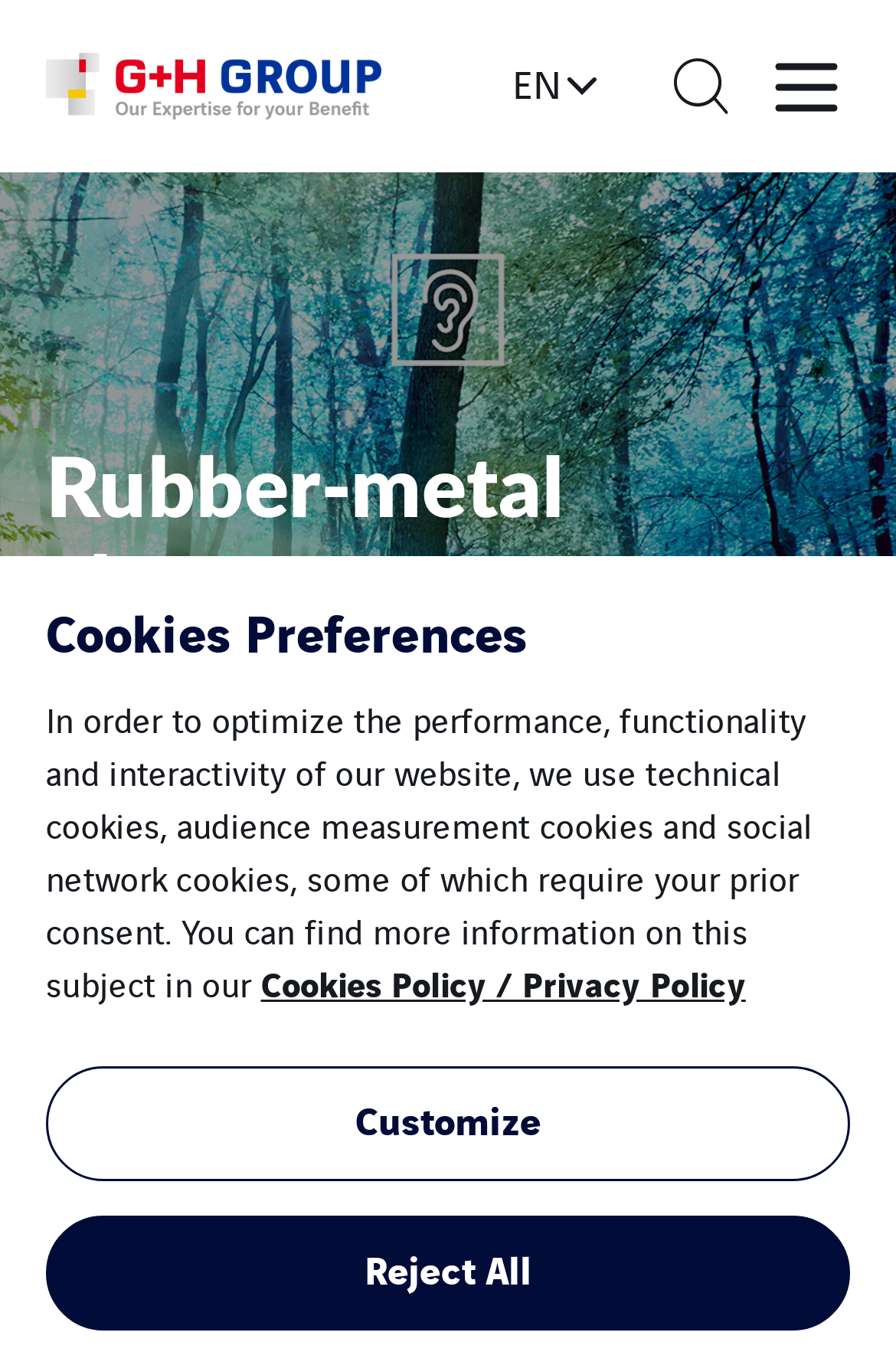Please determine the bounding box coordinates of the element to click in order to execute the following instruction: "Switch to English". The coordinates should be four float numbers between 0 and 1, specified as [left, top, right, bottom].

[0.572, 0.023, 0.674, 0.104]